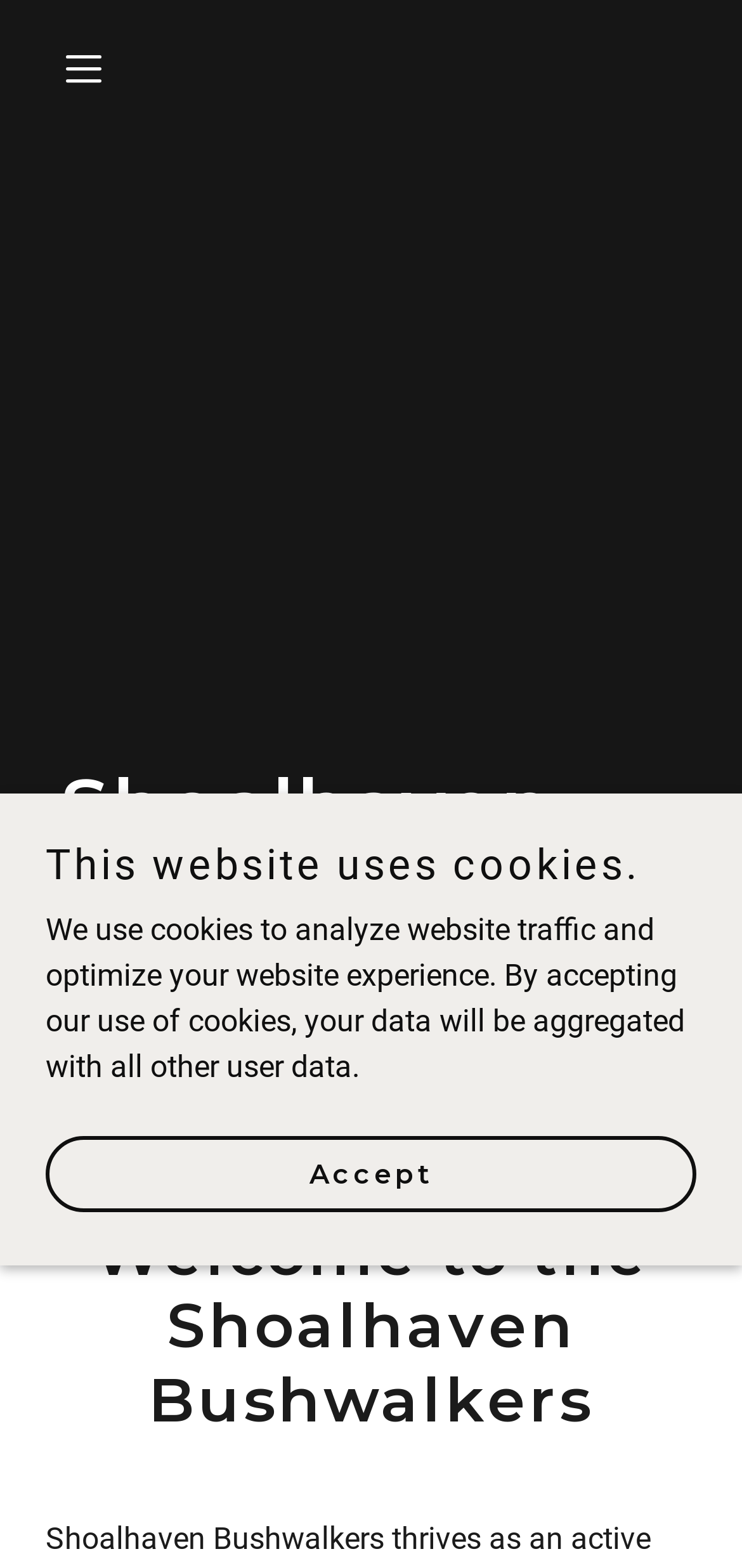Please find the bounding box coordinates in the format (top-left x, top-left y, bottom-right x, bottom-right y) for the given element description. Ensure the coordinates are floating point numbers between 0 and 1. Description: aria-label="Hamburger Site Navigation Icon"

[0.062, 0.019, 0.262, 0.068]